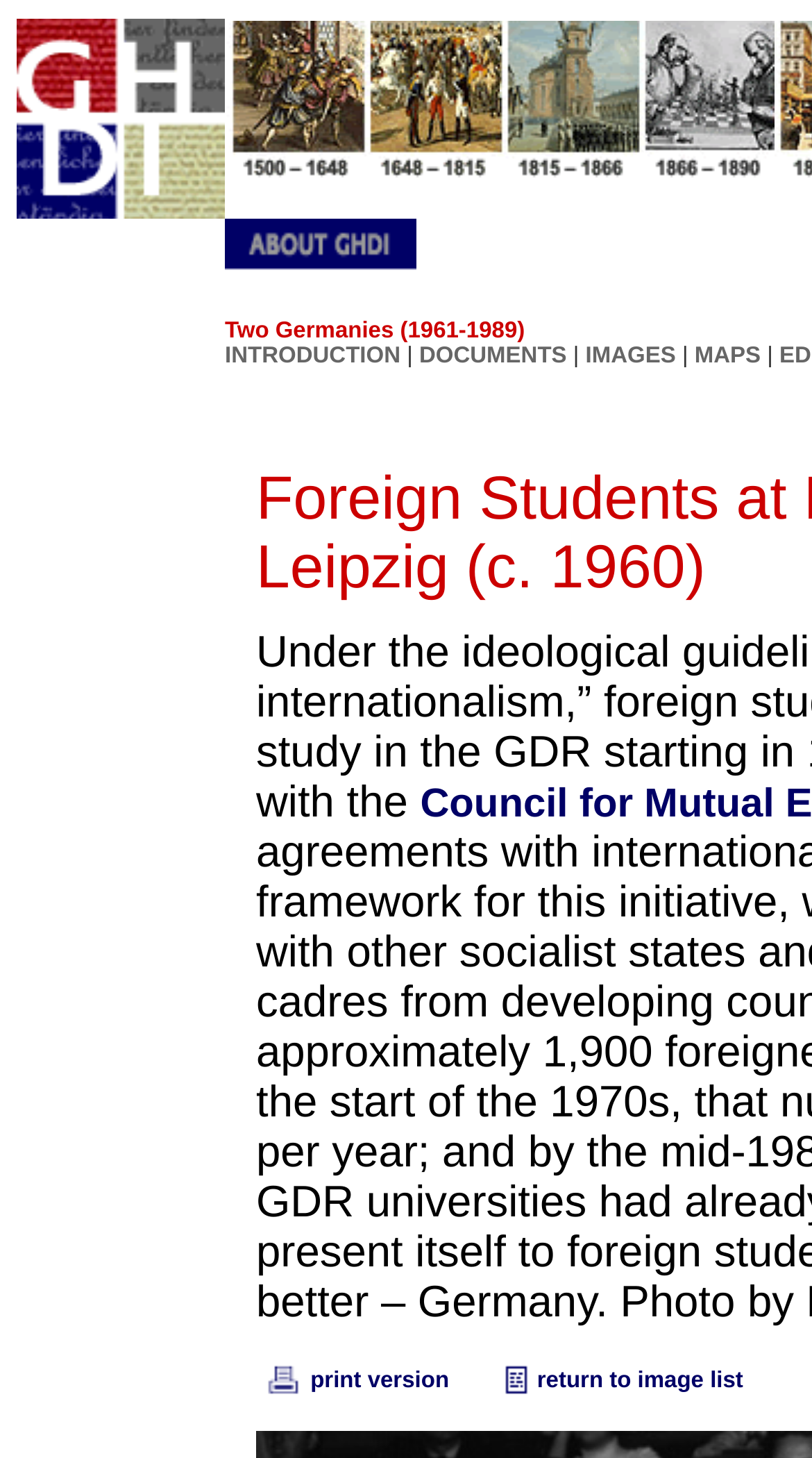Indicate the bounding box coordinates of the element that needs to be clicked to satisfy the following instruction: "return to image list". The coordinates should be four float numbers between 0 and 1, i.e., [left, top, right, bottom].

[0.61, 0.939, 0.915, 0.956]